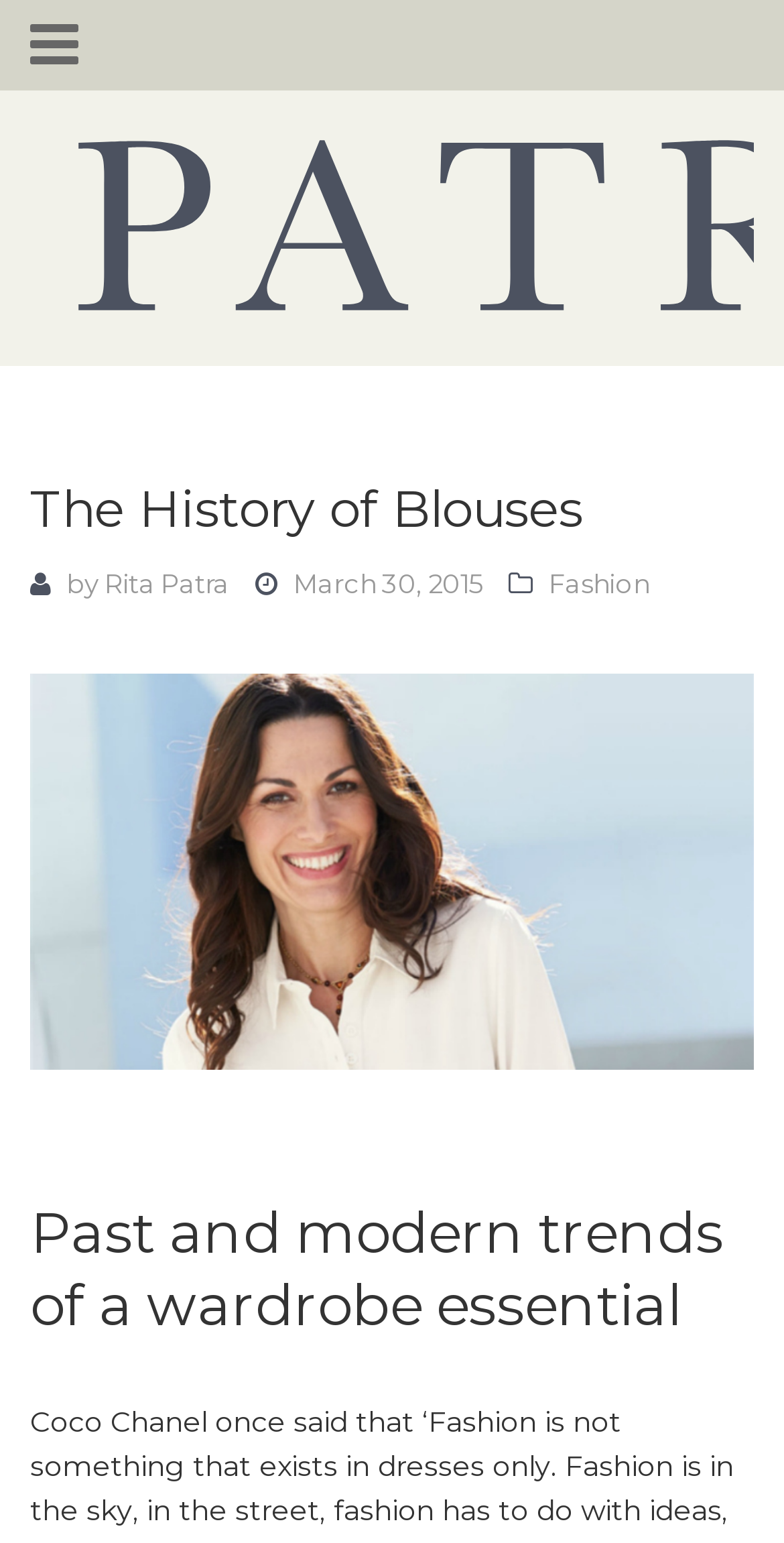From the given element description: "https://avirareview.com/what-does-pc-matic-cost", find the bounding box for the UI element. Provide the coordinates as four float numbers between 0 and 1, in the order [left, top, right, bottom].

None